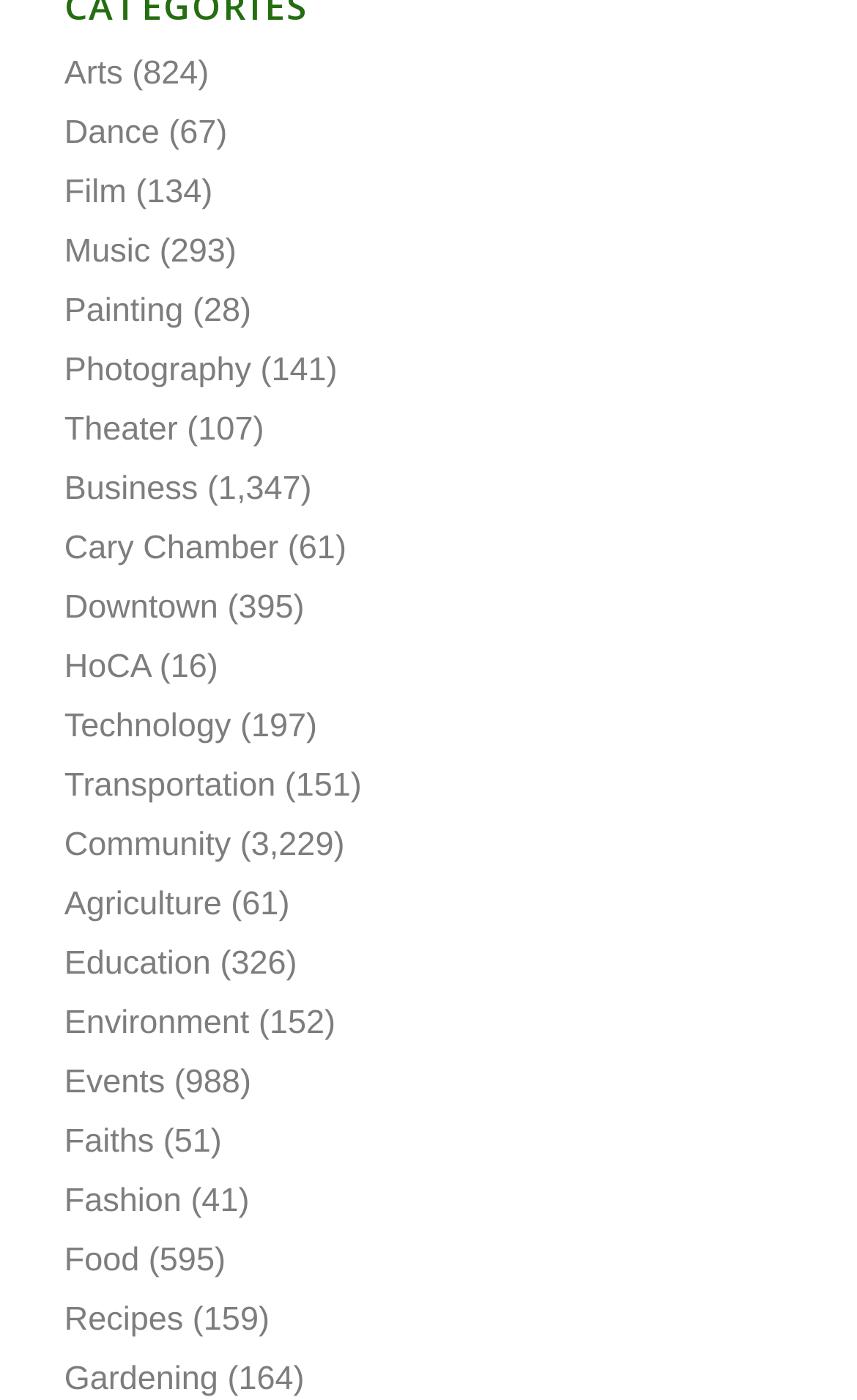Determine the bounding box coordinates for the clickable element required to fulfill the instruction: "Learn about Painting". Provide the coordinates as four float numbers between 0 and 1, i.e., [left, top, right, bottom].

[0.075, 0.209, 0.214, 0.236]